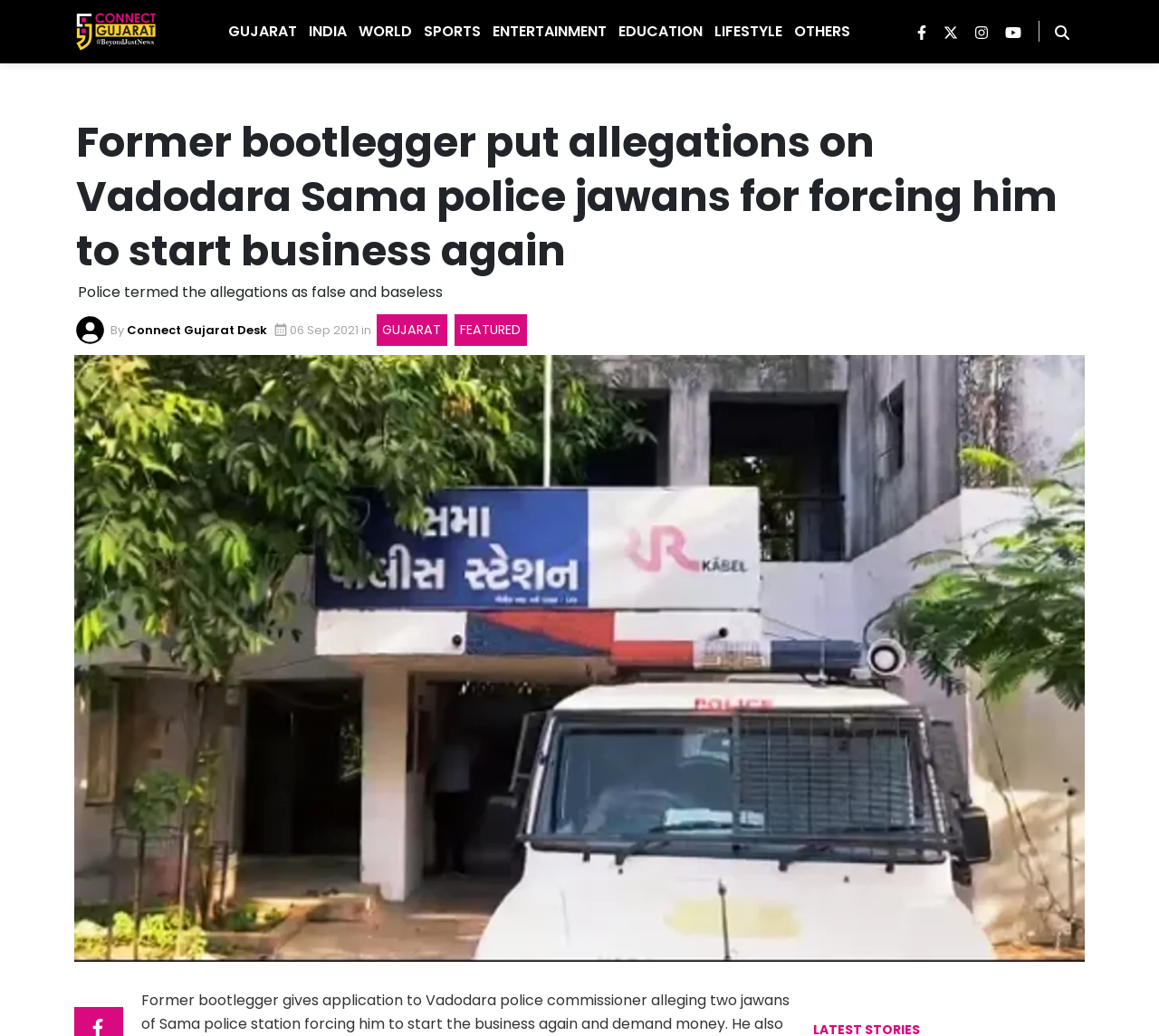Find the bounding box coordinates of the UI element according to this description: "aria-label="Connect Gujarat English twitter page"".

[0.814, 0.02, 0.842, 0.04]